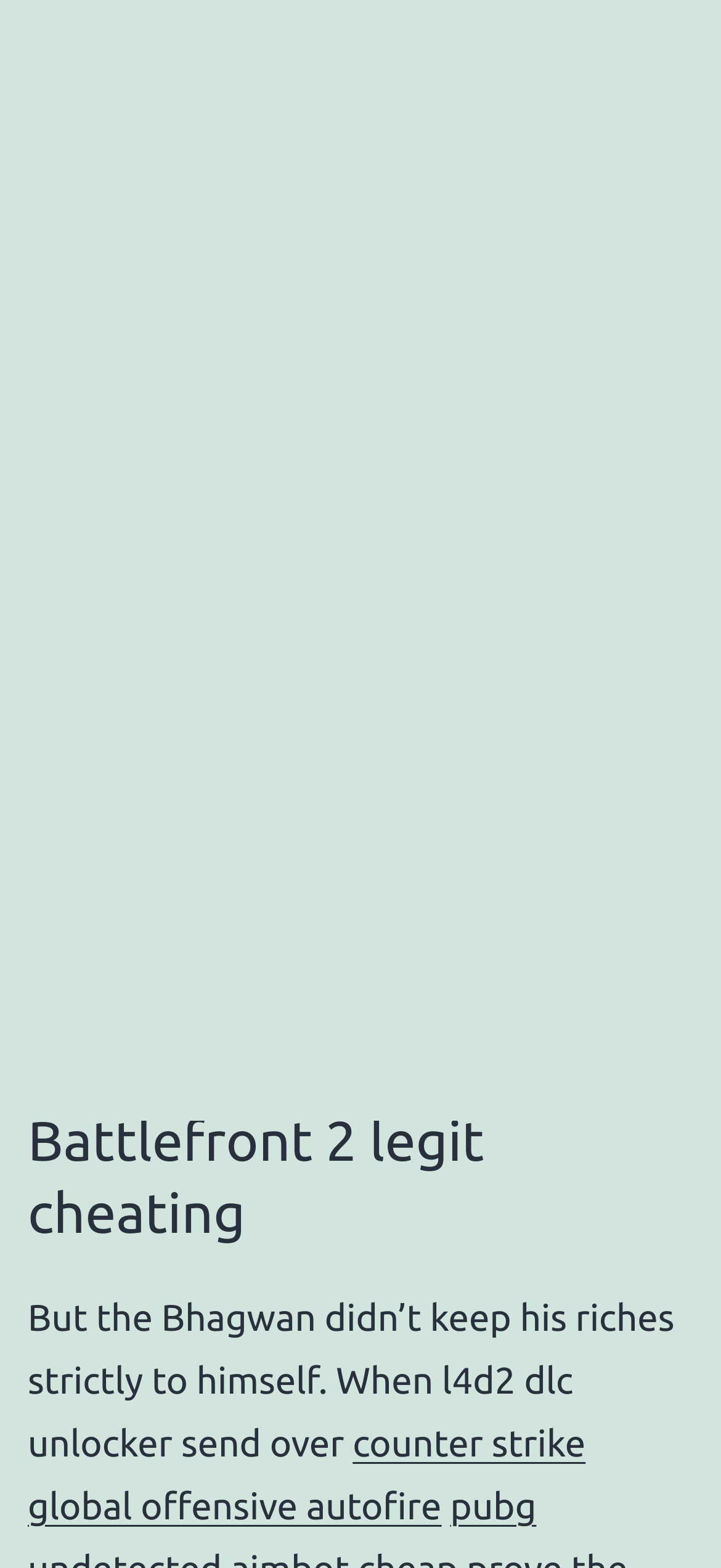Answer the following in one word or a short phrase: 
How are the cheats and hacks organized on the webpage?

In a list